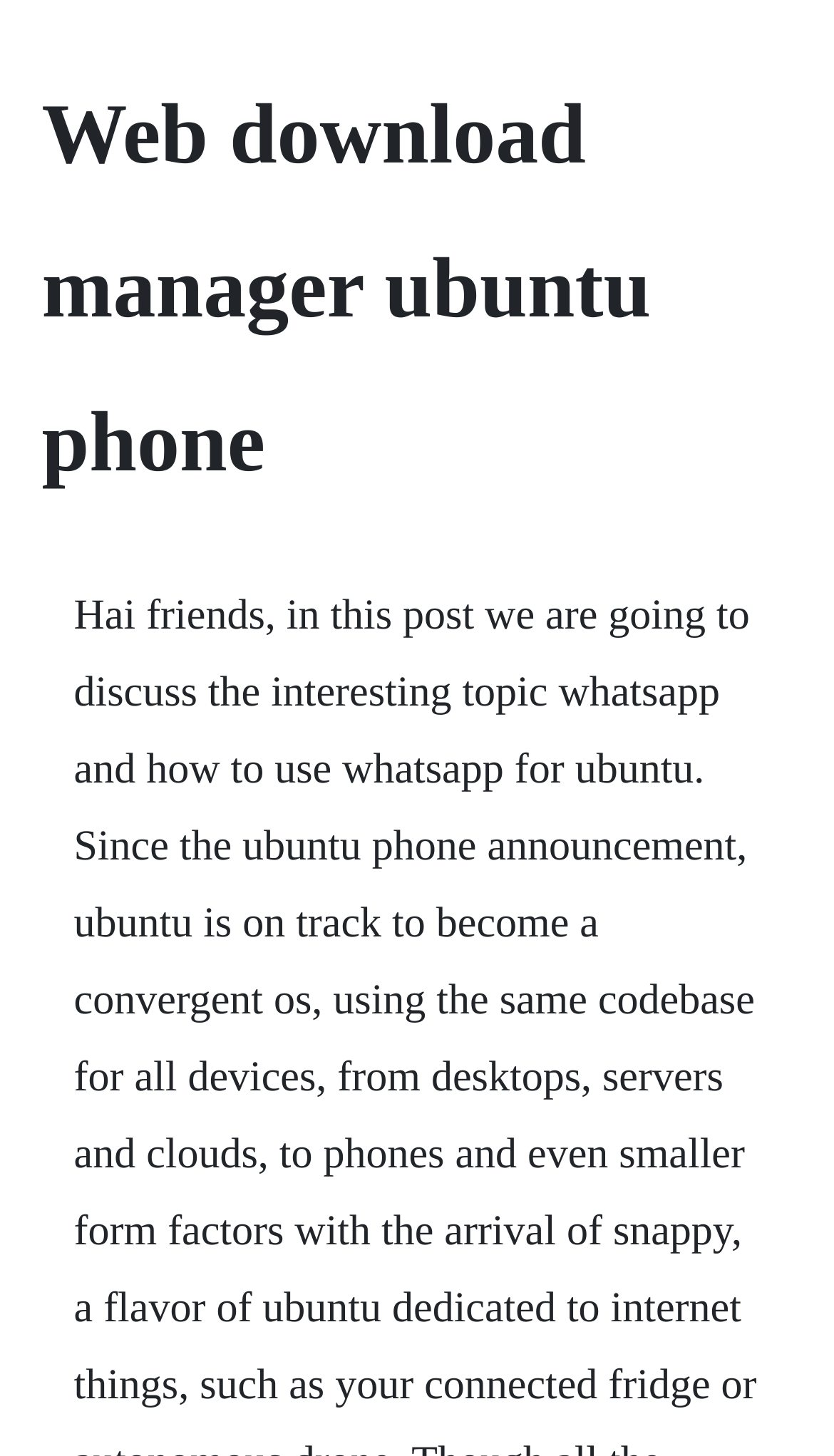Please find and generate the text of the main header of the webpage.

Web download manager ubuntu phone